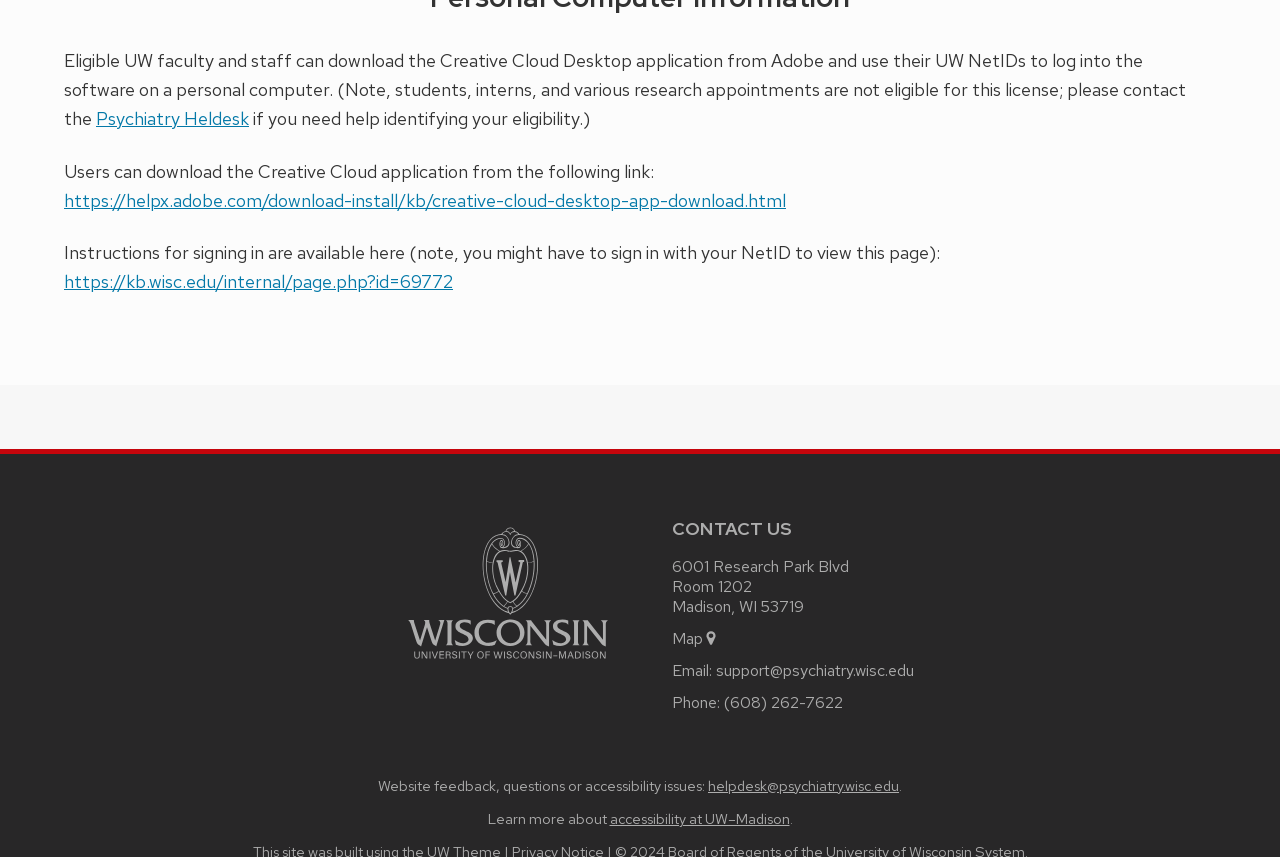Identify the bounding box coordinates for the UI element described as follows: https://helpx.adobe.com/download-install/kb/creative-cloud-desktop-app-download.html. Use the format (top-left x, top-left y, bottom-right x, bottom-right y) and ensure all values are floating point numbers between 0 and 1.

[0.05, 0.22, 0.614, 0.247]